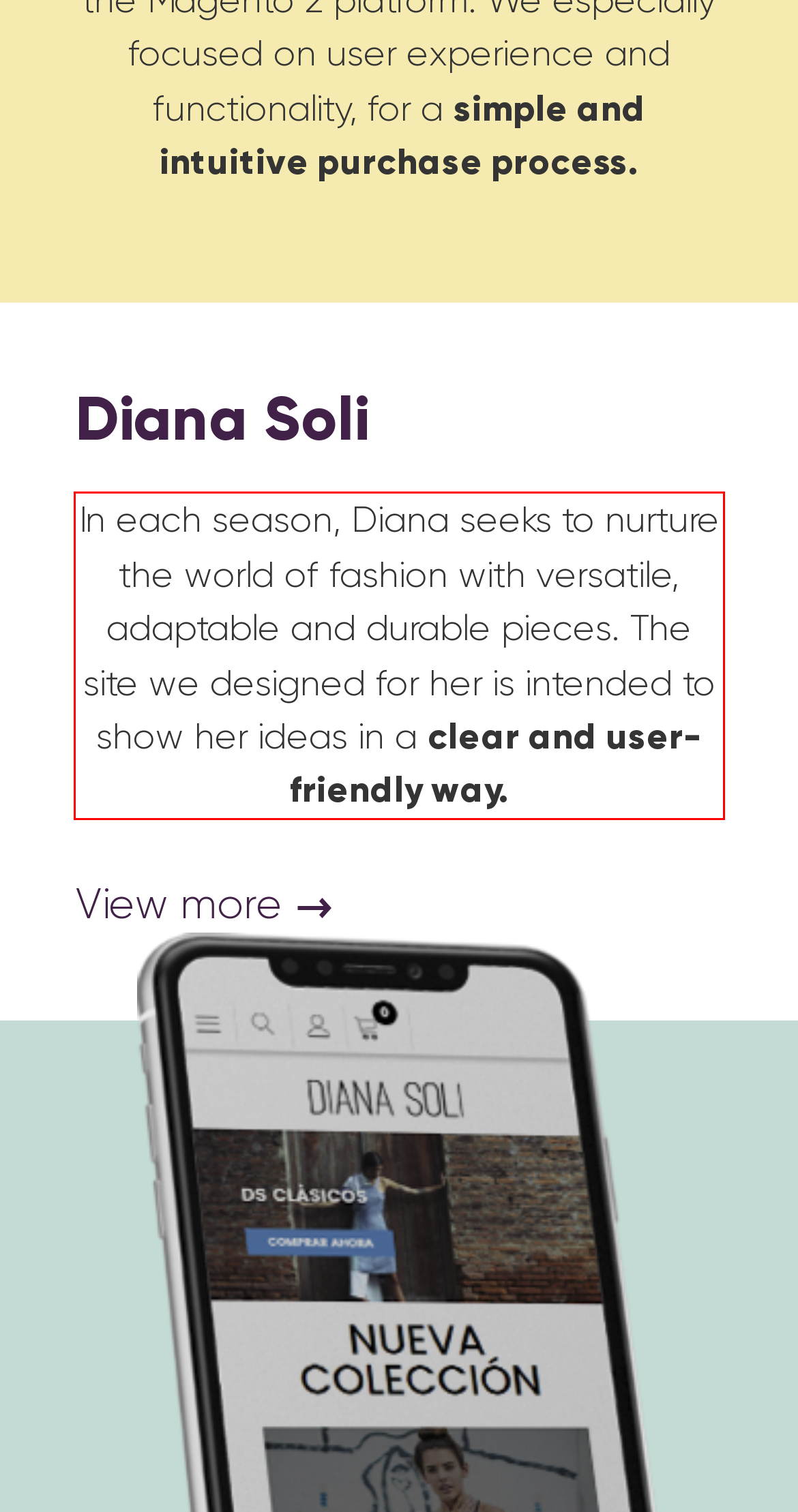Within the screenshot of the webpage, locate the red bounding box and use OCR to identify and provide the text content inside it.

In each season, Diana seeks to nurture the world of fashion with versatile, adaptable and durable pieces. The site we designed for her is intended to show her ideas in a clear and user-friendly way.